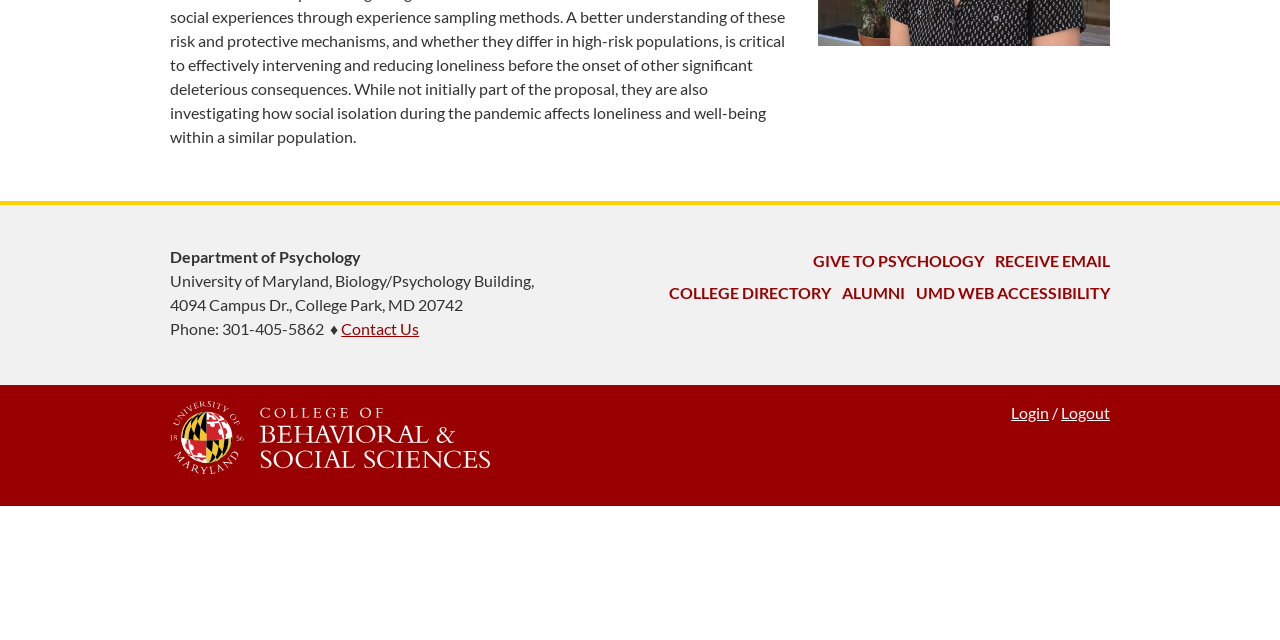Determine the bounding box for the UI element that matches this description: "Contact Us".

[0.267, 0.498, 0.327, 0.528]